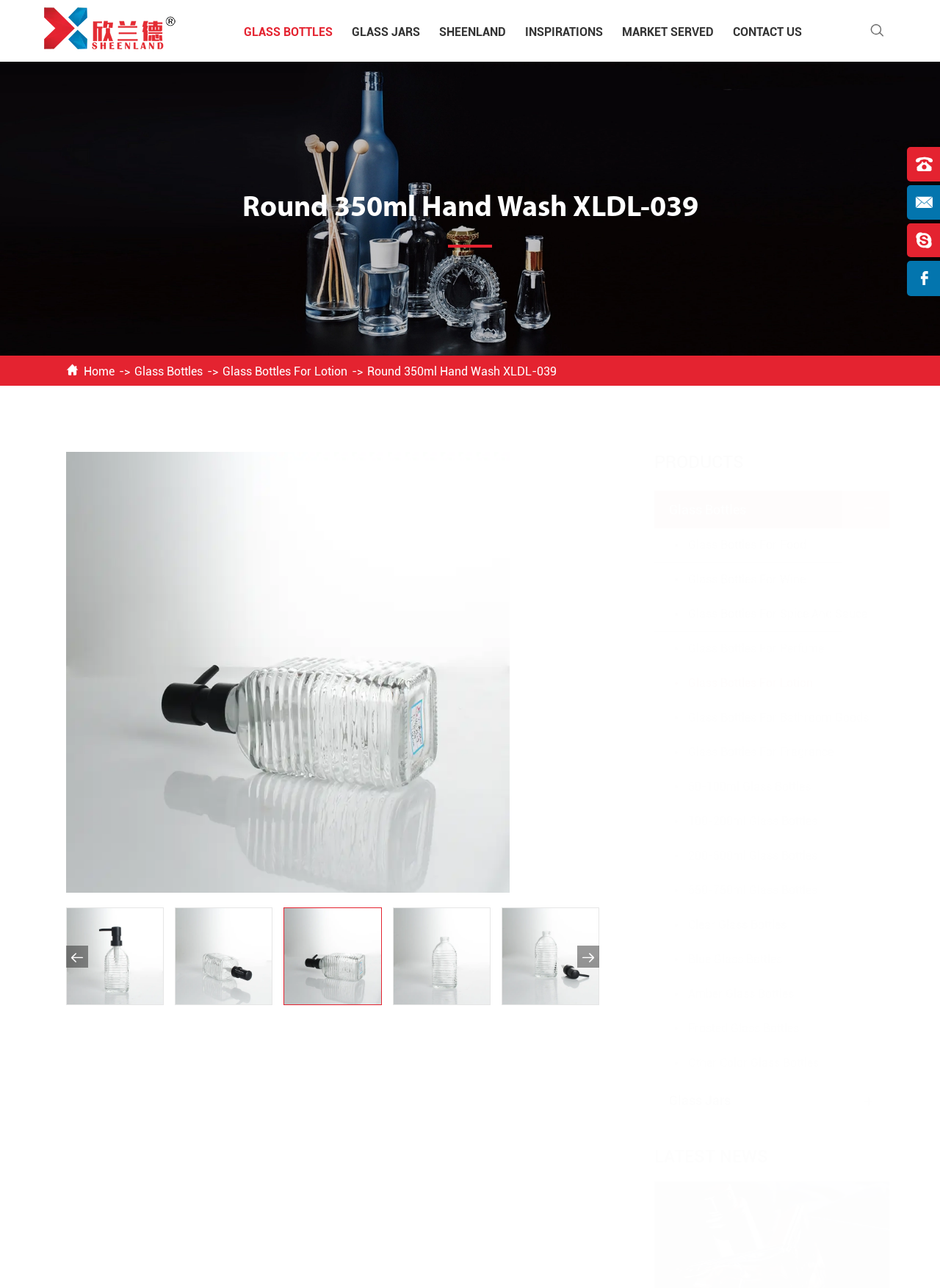Please locate the bounding box coordinates of the element that needs to be clicked to achieve the following instruction: "Click the 'Next slide' button". The coordinates should be four float numbers between 0 and 1, i.e., [left, top, right, bottom].

[0.614, 0.734, 0.638, 0.751]